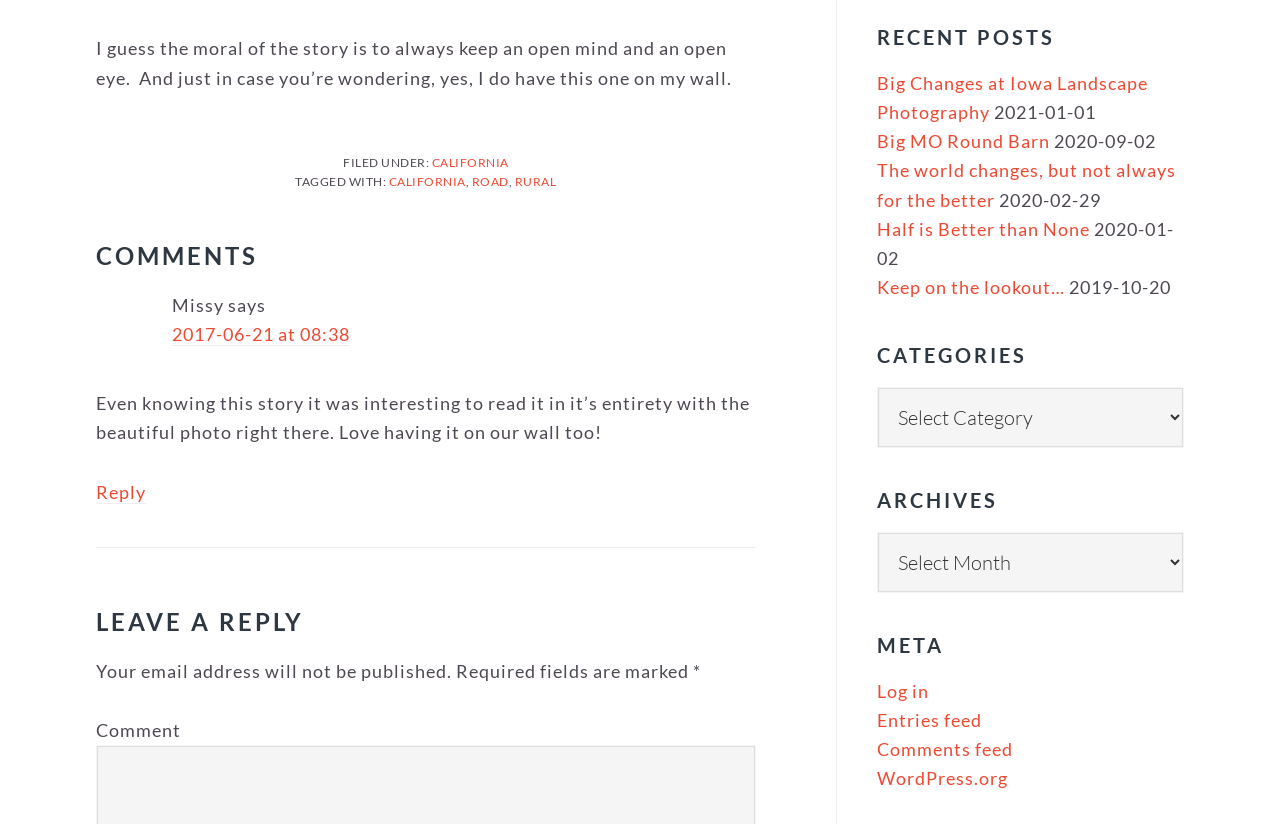What is the name of the commenter? Based on the image, give a response in one word or a short phrase.

Missy